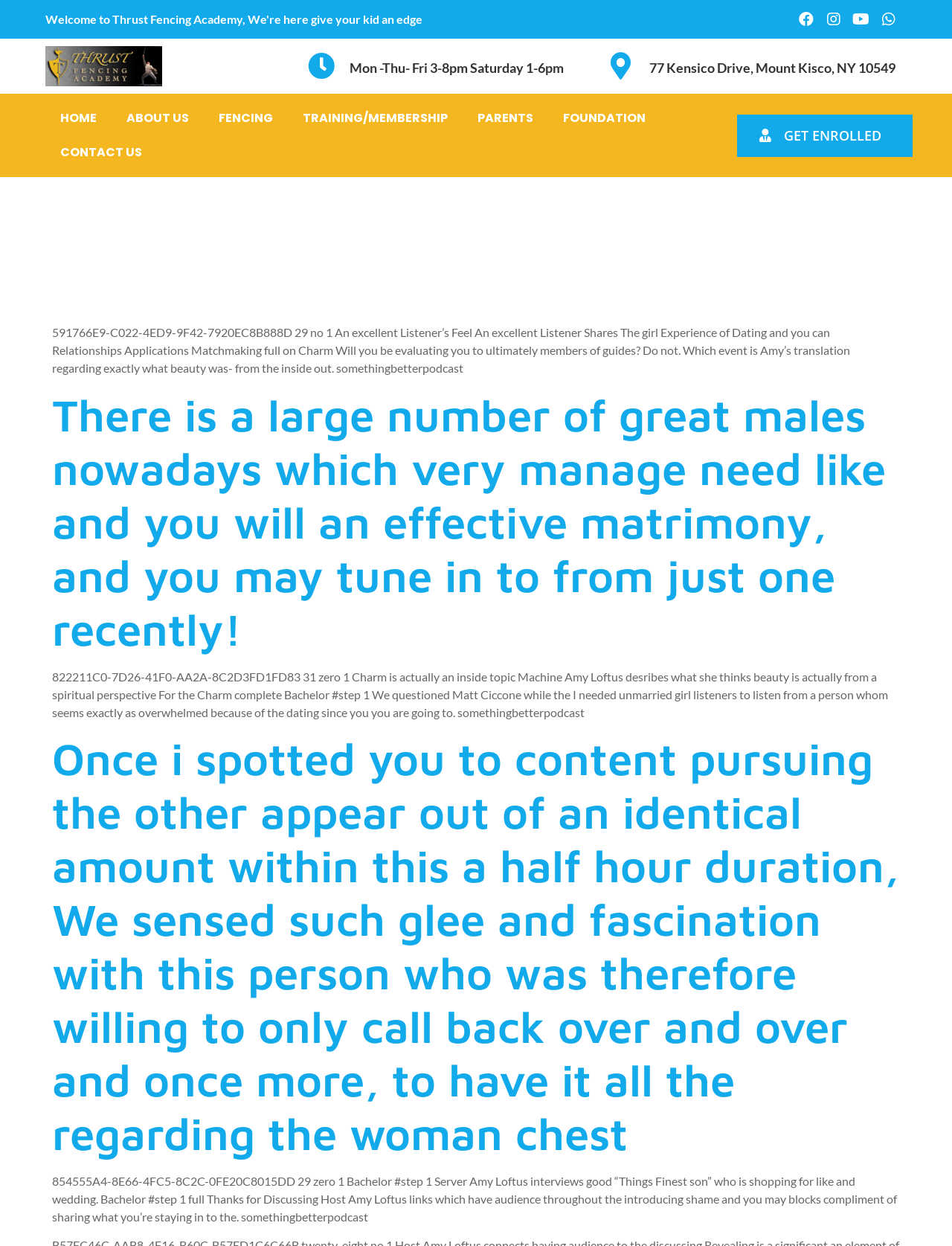Please answer the following question using a single word or phrase: 
What is the address of the fencing academy?

77 Kensico Drive, Mount Kisco, NY 10549